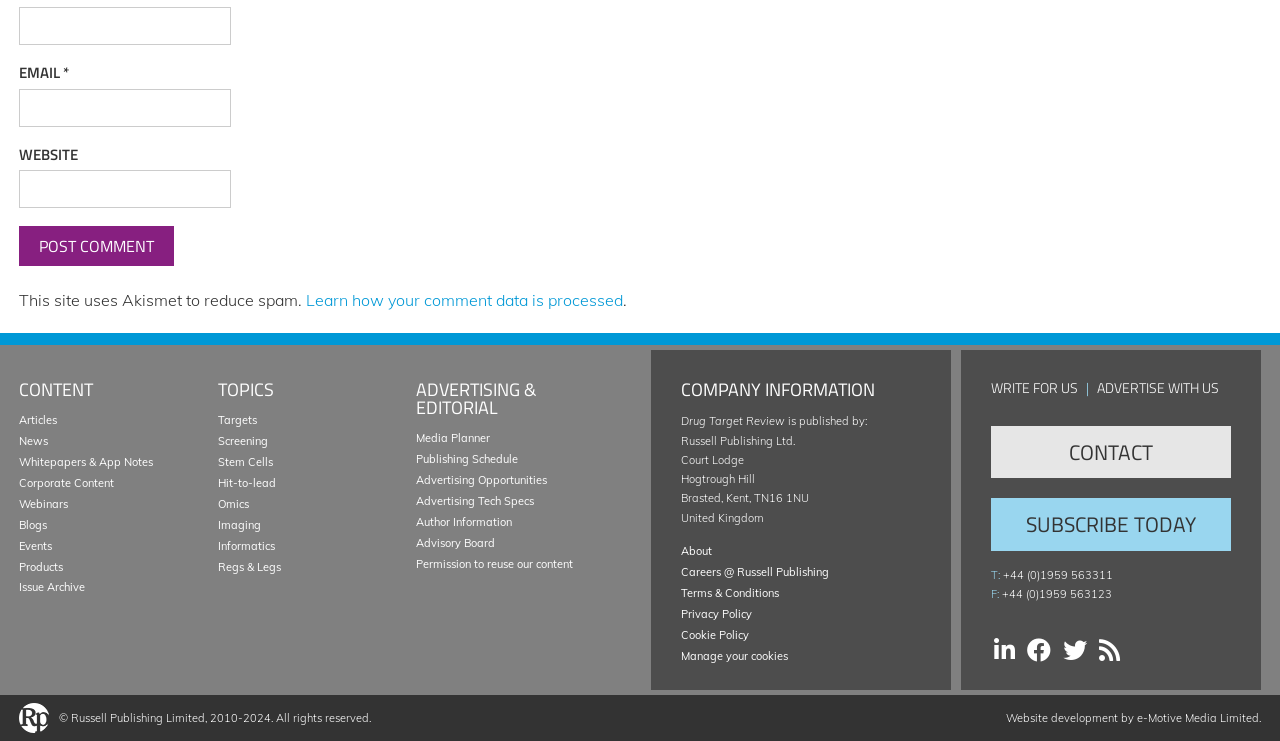Please locate the clickable area by providing the bounding box coordinates to follow this instruction: "Click the Post Comment button".

[0.015, 0.305, 0.136, 0.359]